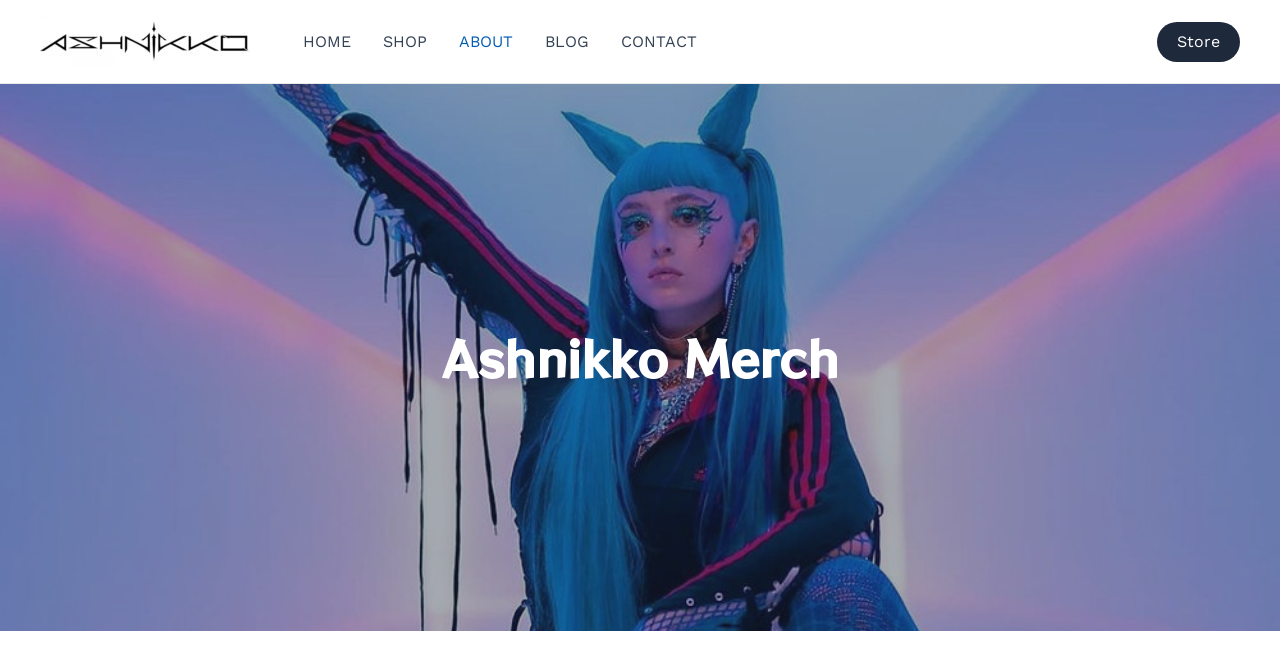Locate the bounding box coordinates for the element described below: "GO TO CBI TEAM". The coordinates must be four float values between 0 and 1, formatted as [left, top, right, bottom].

None